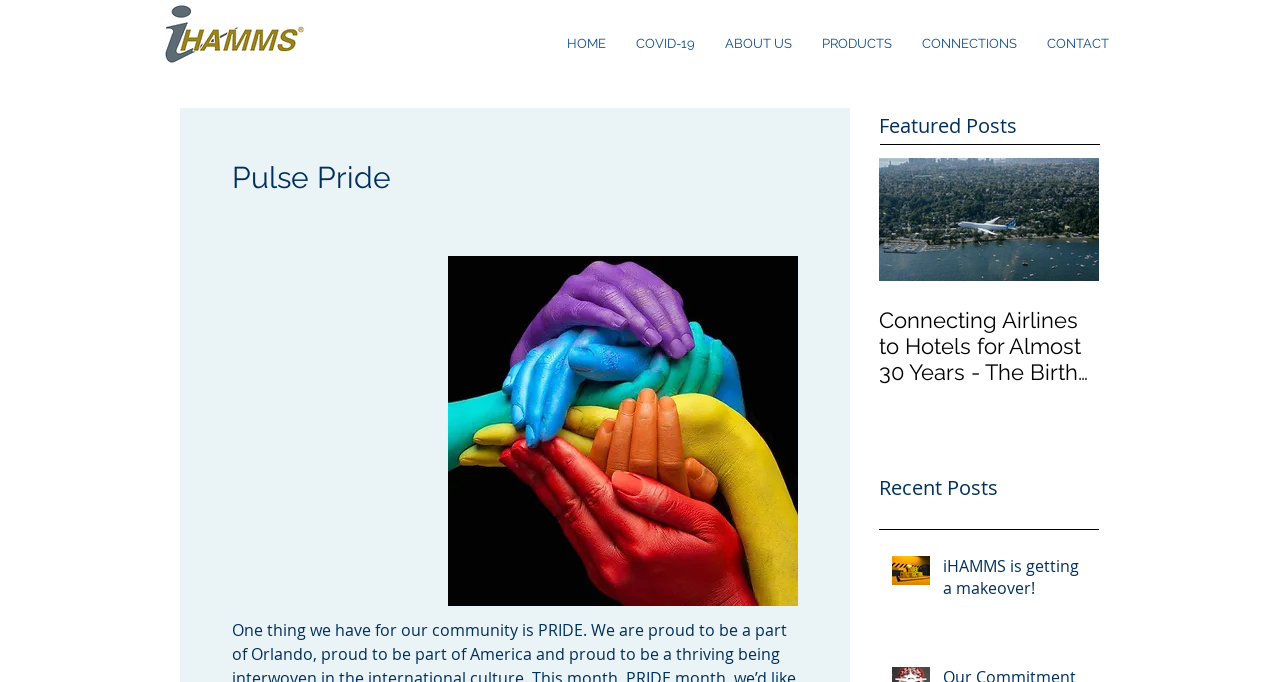Identify the bounding box coordinates of the area you need to click to perform the following instruction: "Click the HOME link".

[0.431, 0.037, 0.485, 0.091]